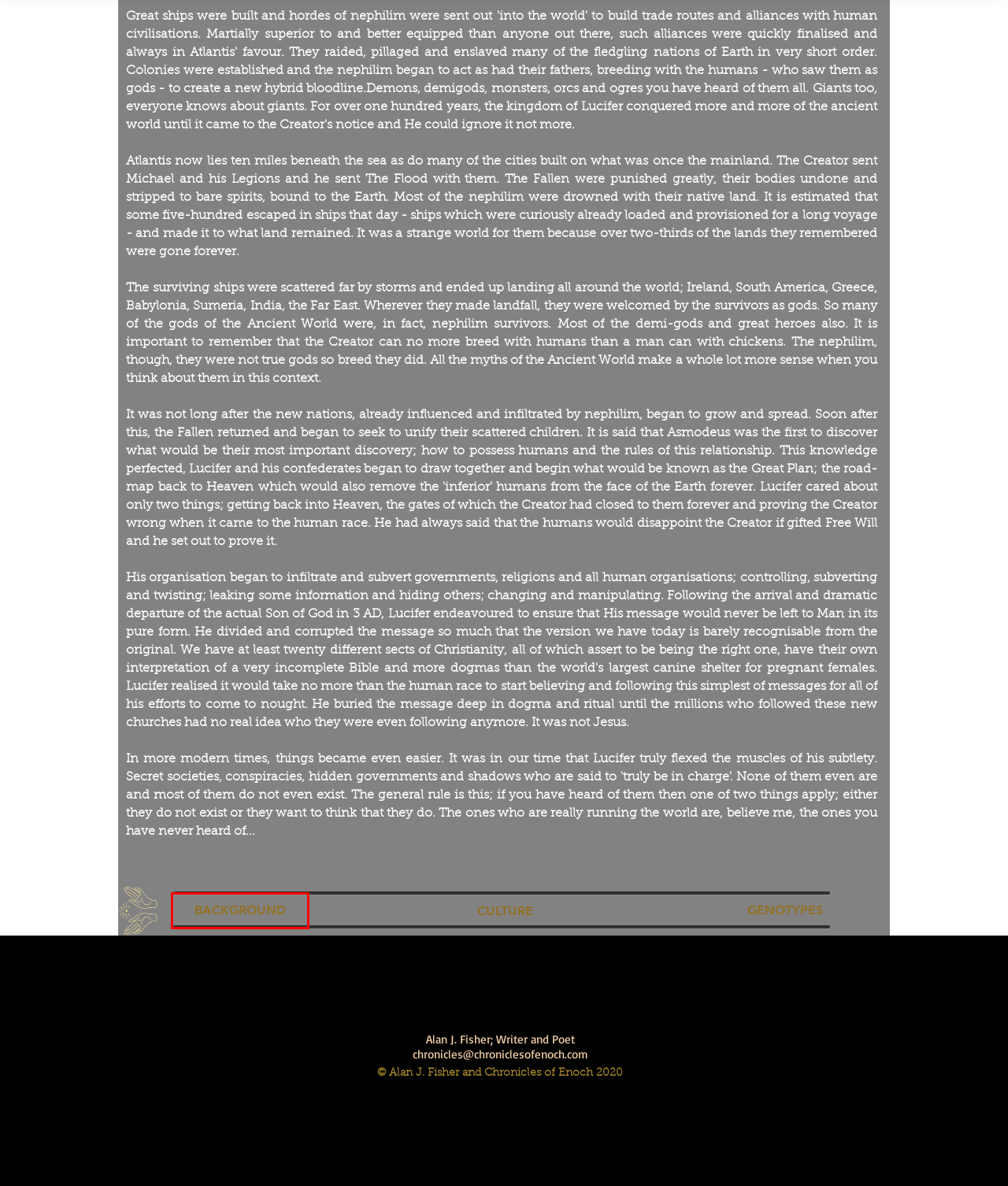You are given a screenshot of a webpage with a red bounding box around an element. Choose the most fitting webpage description for the page that appears after clicking the element within the red bounding box. Here are the candidates:
A. Lucifer | Chronicles of Enoch
B. NEWS | Chronicles of Enoch
C. Characters | The Chronicles of Enoch
D. Shop | Chronicles of Enoch
E. Genotypes | Chronicles of Enoch
F. LORE | The Chronicles of Enoch
G. Background | Chronicles of Enoch
H. Culture | Chronicles of Enoch

G